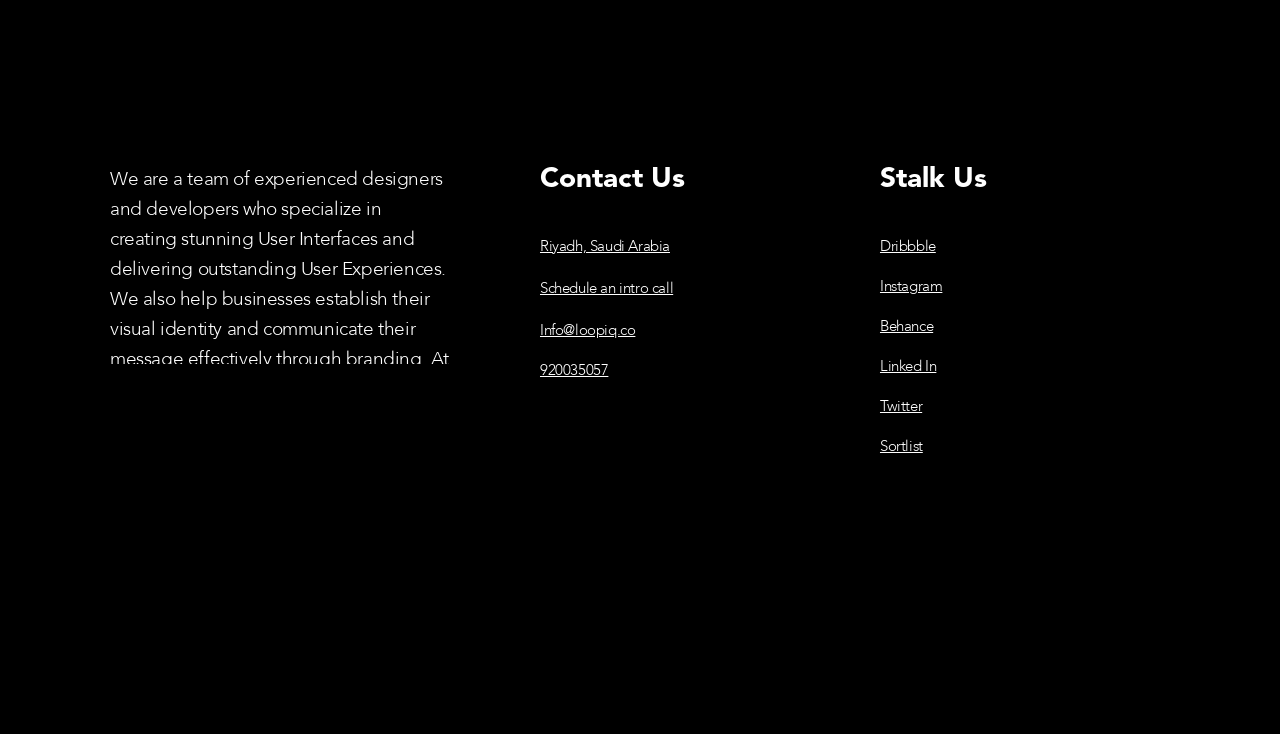Predict the bounding box coordinates of the area that should be clicked to accomplish the following instruction: "Visit Dribbble". The bounding box coordinates should consist of four float numbers between 0 and 1, i.e., [left, top, right, bottom].

[0.687, 0.322, 0.875, 0.349]